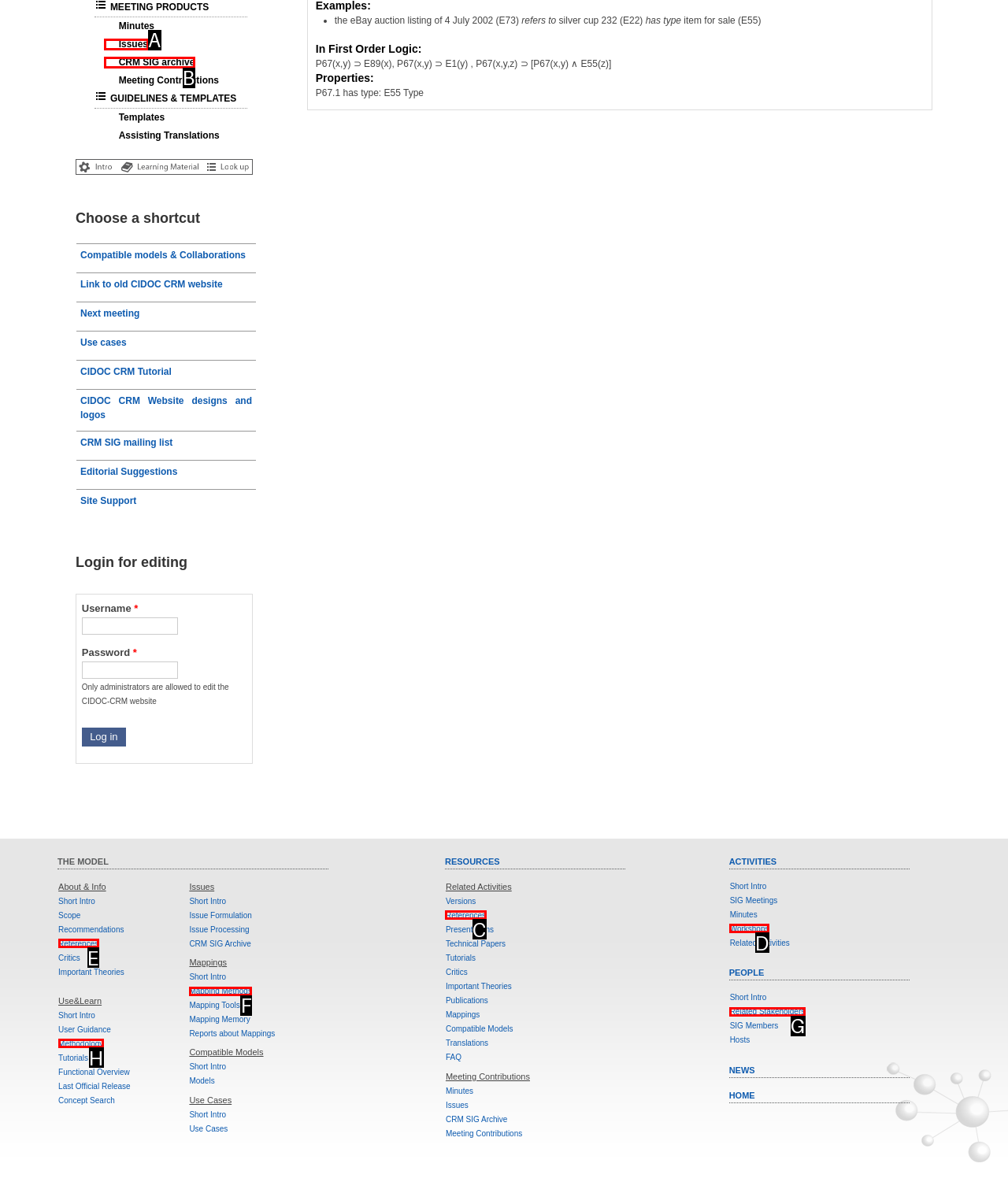What letter corresponds to the UI element described here: Issues
Reply with the letter from the options provided.

A